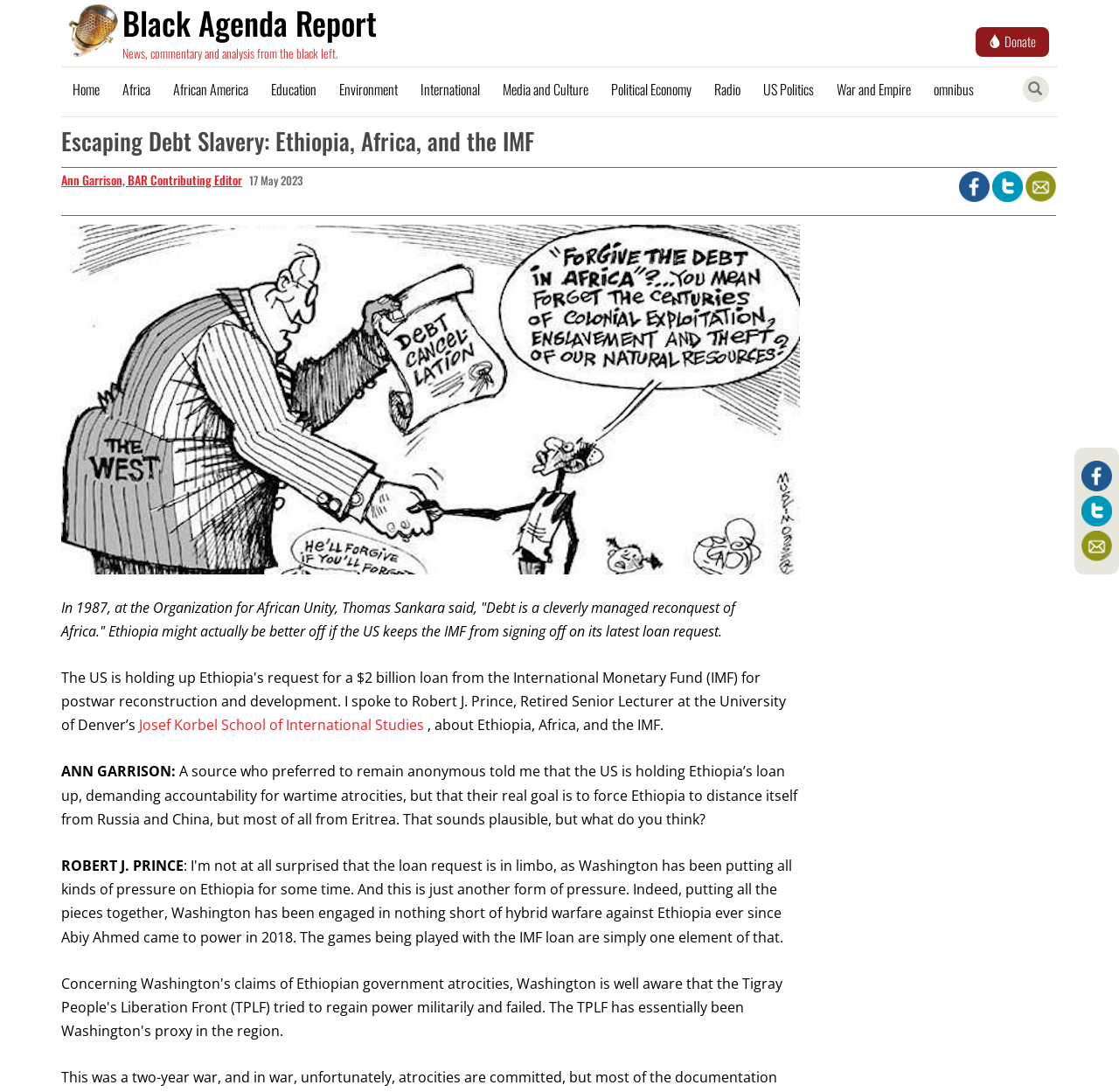What is the name of the news organization?
Give a one-word or short-phrase answer derived from the screenshot.

Black Agenda Report